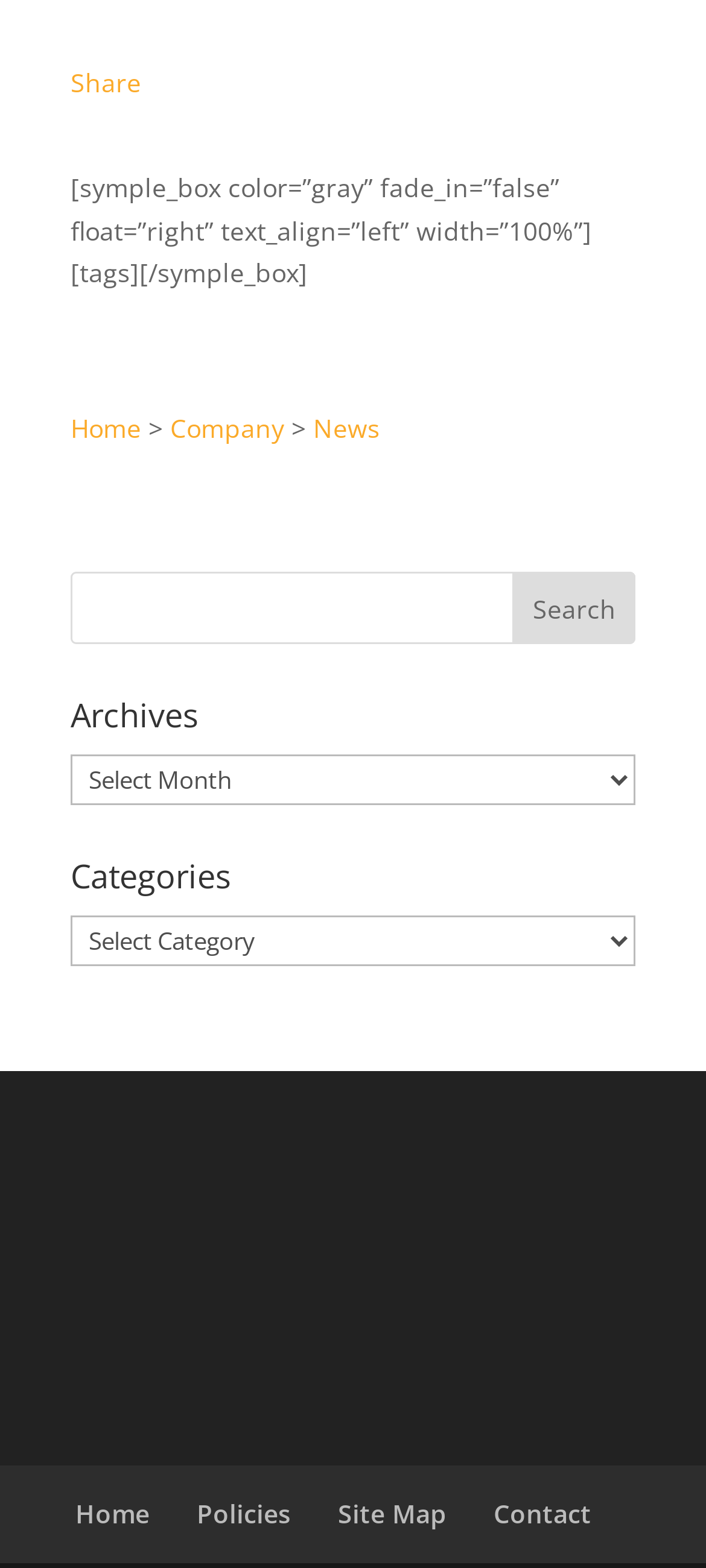Can you show the bounding box coordinates of the region to click on to complete the task described in the instruction: "Go to Home page"?

[0.1, 0.262, 0.2, 0.284]